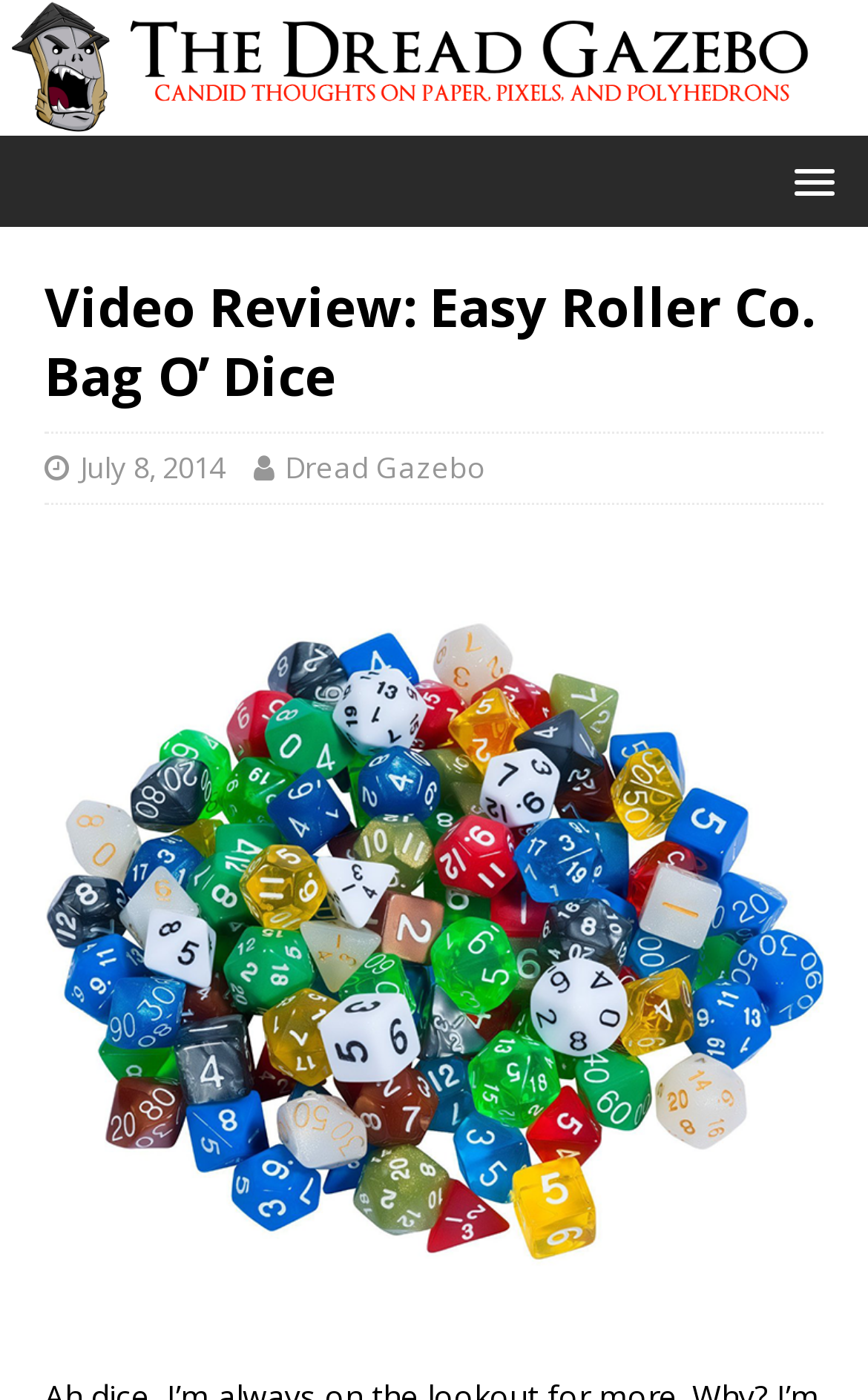Locate the UI element described as follows: "July 8, 2014". Return the bounding box coordinates as four float numbers between 0 and 1 in the order [left, top, right, bottom].

[0.092, 0.32, 0.259, 0.349]